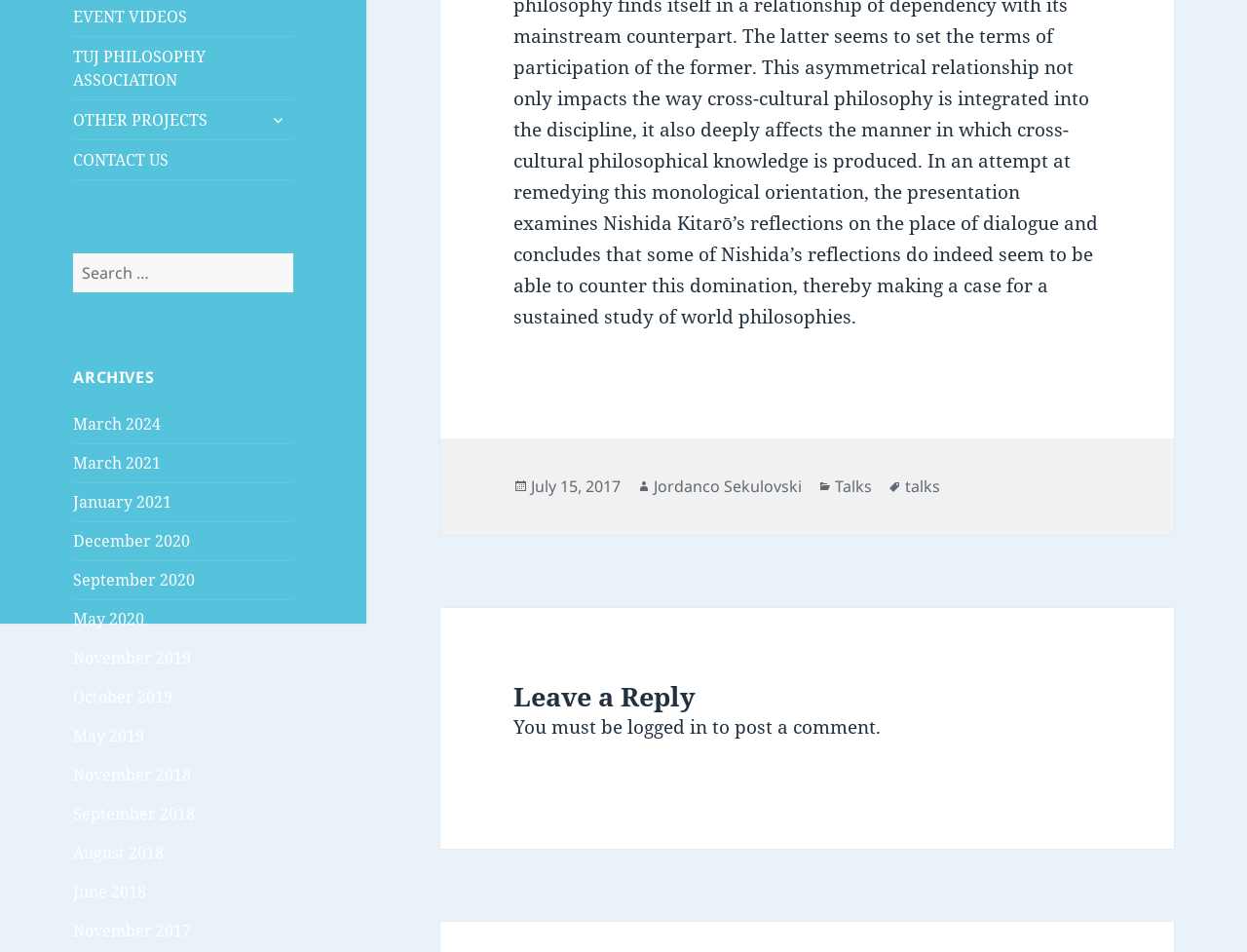Find the bounding box coordinates of the UI element according to this description: "expand child menu".

[0.21, 0.109, 0.235, 0.142]